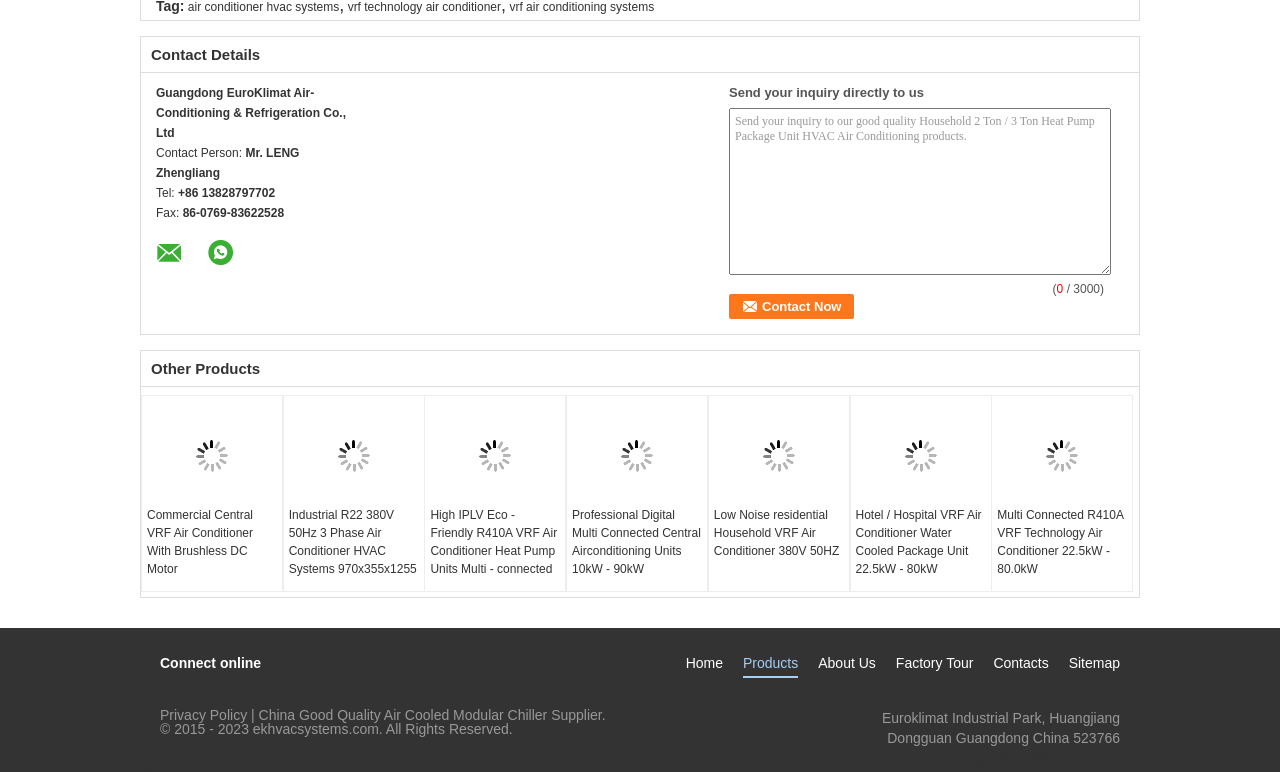Locate the bounding box coordinates of the clickable region necessary to complete the following instruction: "Check the company's contact details". Provide the coordinates in the format of four float numbers between 0 and 1, i.e., [left, top, right, bottom].

[0.118, 0.06, 0.203, 0.082]